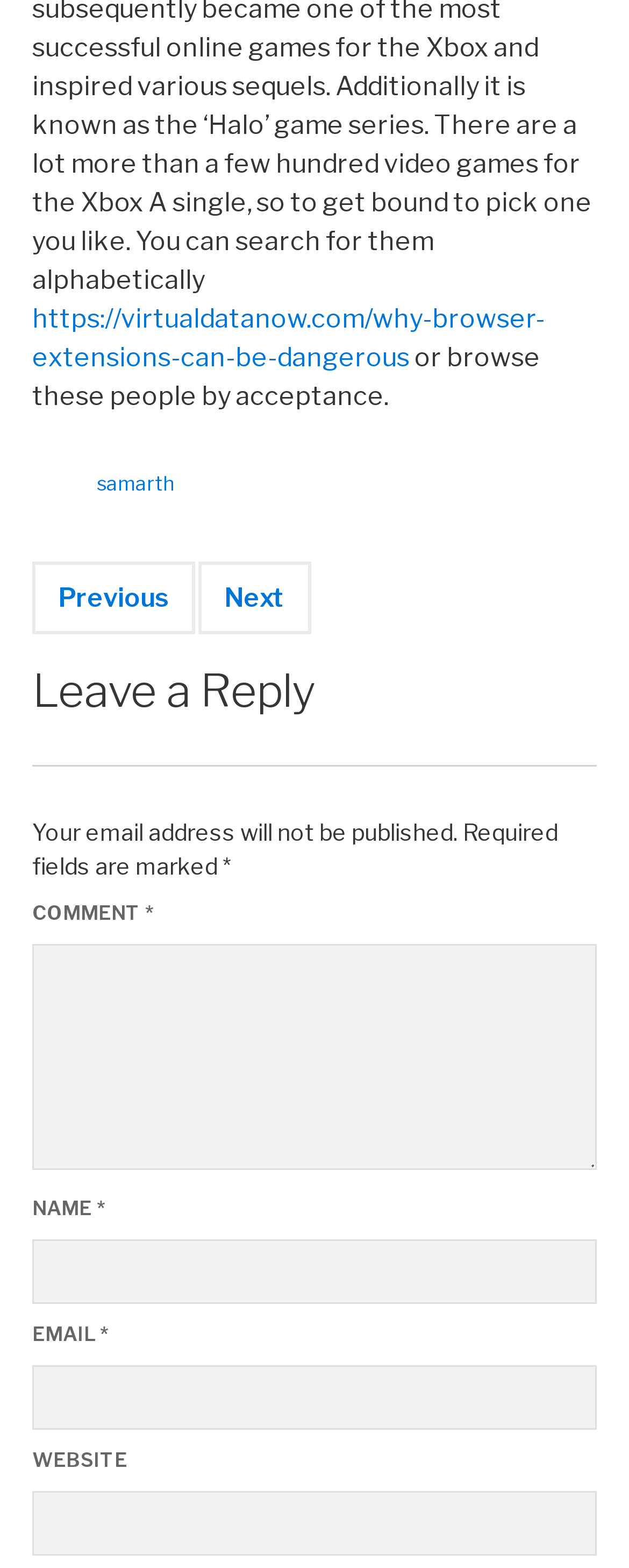Please give a succinct answer to the question in one word or phrase:
How many navigation links are there in the 'Posts' section?

2